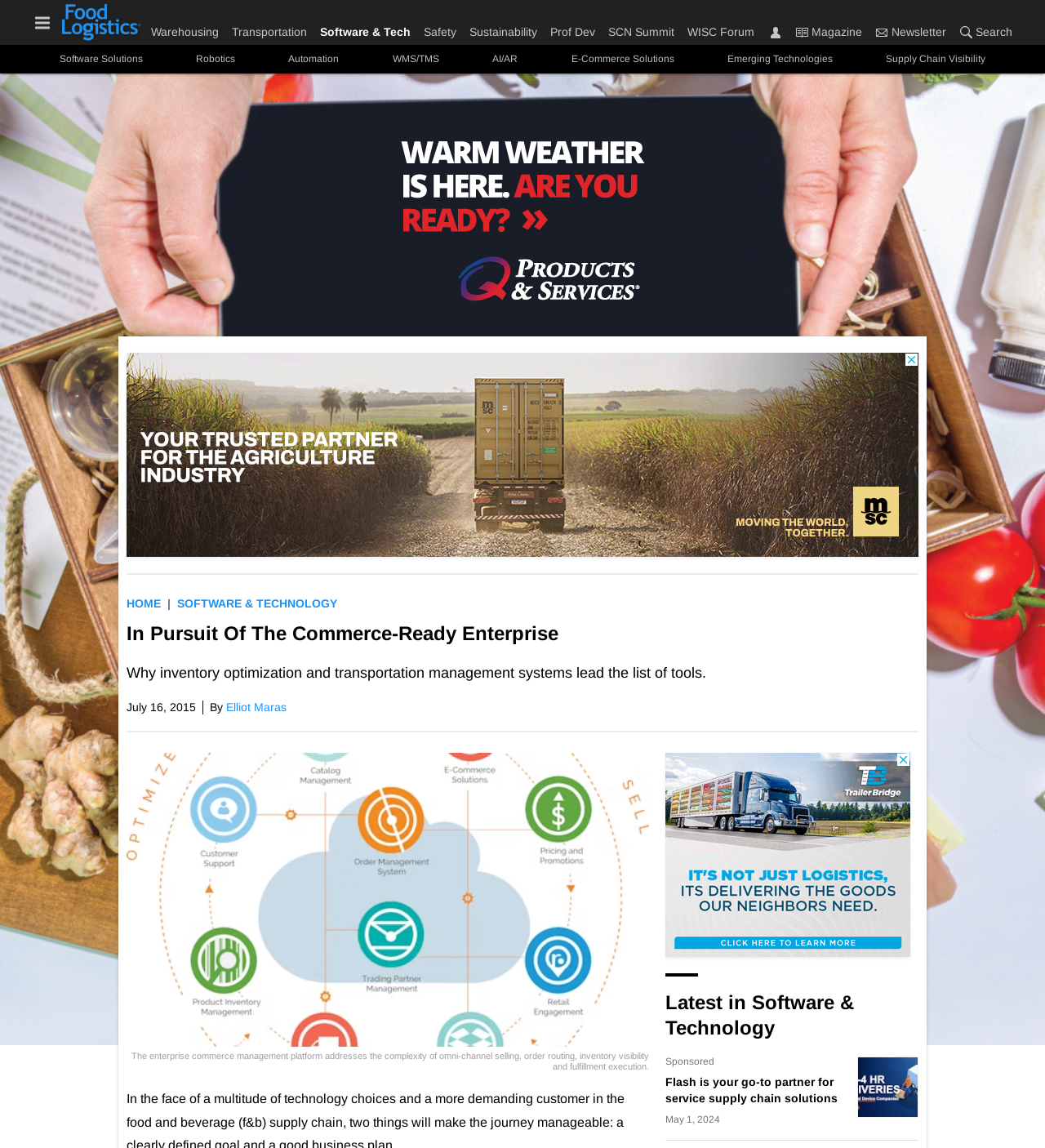Give a complete and precise description of the webpage's appearance.

The webpage is about Food Logistics, with a focus on commerce-ready enterprises. At the top, there is a navigation menu with links to various categories such as Warehousing, Transportation, Software & Tech, Safety, Sustainability, and more. Below the navigation menu, there is a section with links to specific topics like Software Solutions, Robotics, Automation, and E-Commerce Solutions.

The main content of the page is an article titled "In Pursuit Of The Commerce-Ready Enterprise" with a subtitle "Why inventory optimization and transportation management systems lead the list of tools." The article is dated July 16, 2015, and is written by Elliot Maras. The article has an accompanying image that describes the enterprise commerce management platform.

To the right of the article, there is a section with advertisements, including a banner ad and a sponsored link to a service supply chain solution provider. Below the article, there is a section titled "Latest in Software & Technology" with a link to a related article.

At the bottom of the page, there is a breadcrumb navigation menu with links to the home page and the Software & Technology category. There are also several images and iframes scattered throughout the page, including advertisements and a search bar at the top right corner.